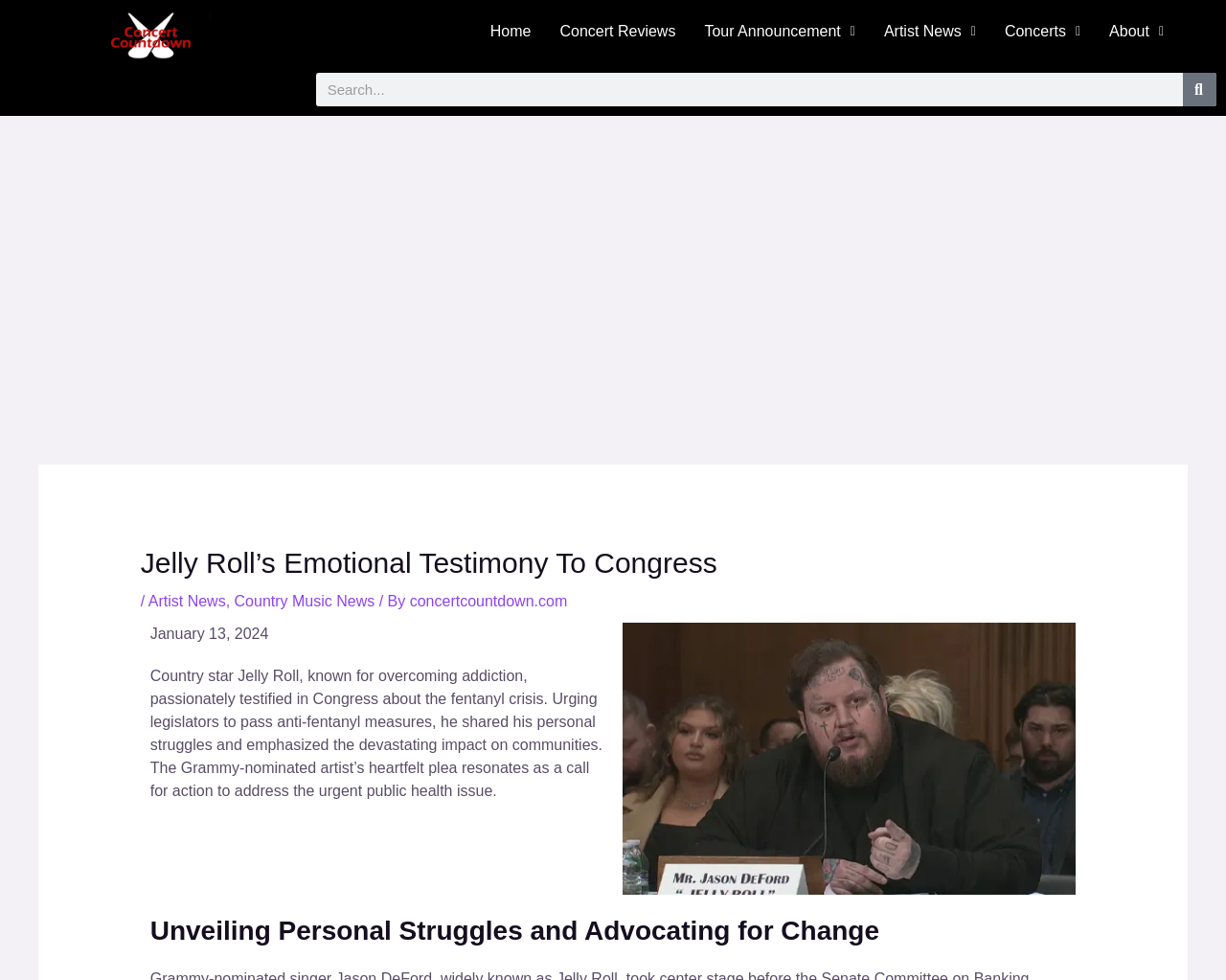What is the purpose of Jelly Roll's testimony in Congress?
Carefully examine the image and provide a detailed answer to the question.

According to the webpage content, Jelly Roll's testimony in Congress is to 'urge legislators to pass anti-fentanyl measures', indicating that the purpose of his testimony is to advocate for action to address the fentanyl crisis.